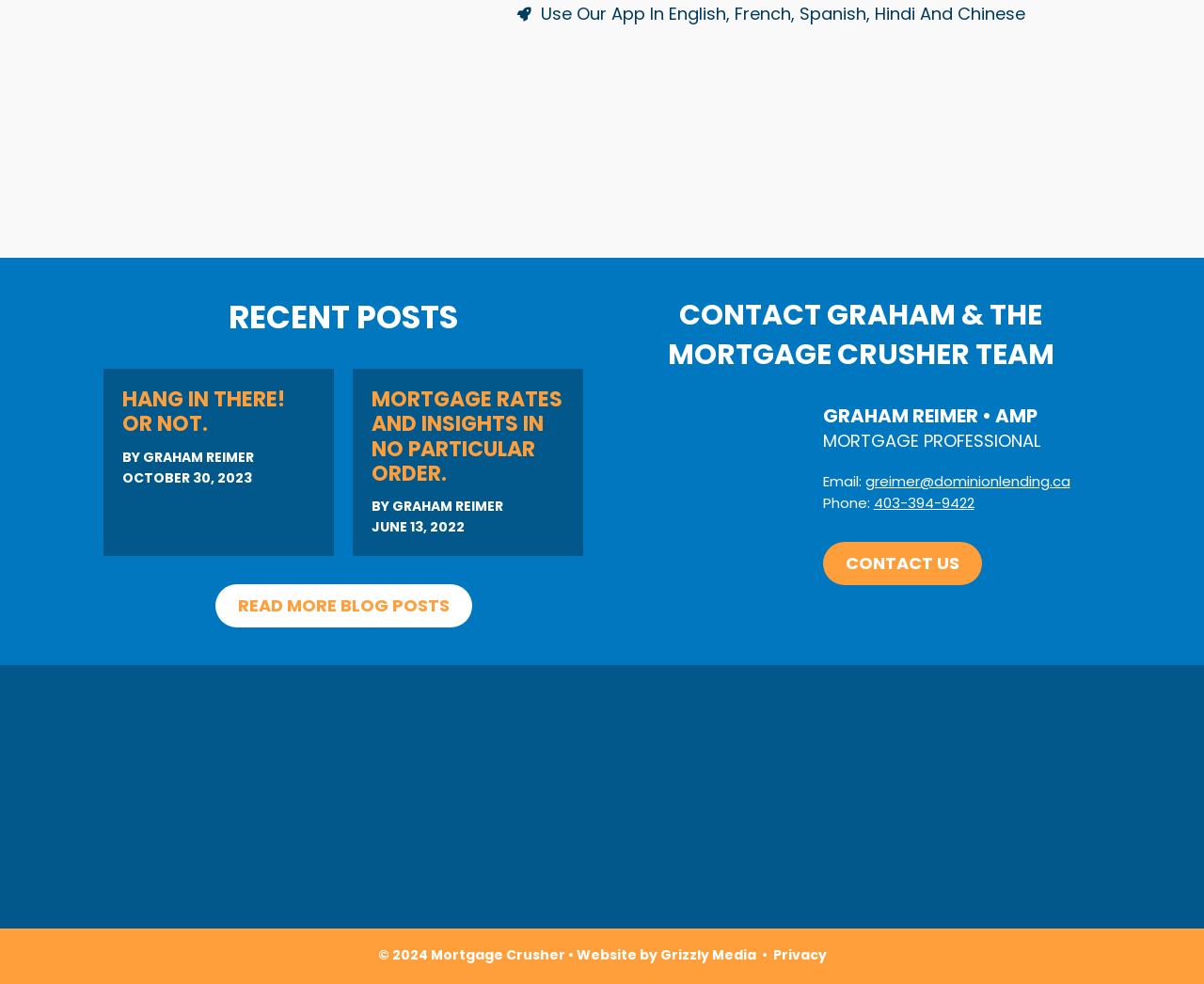Please determine the bounding box coordinates for the UI element described here. Use the format (top-left x, top-left y, bottom-right x, bottom-right y) with values bounded between 0 and 1: greimer@dominionlending.ca

[0.718, 0.479, 0.889, 0.499]